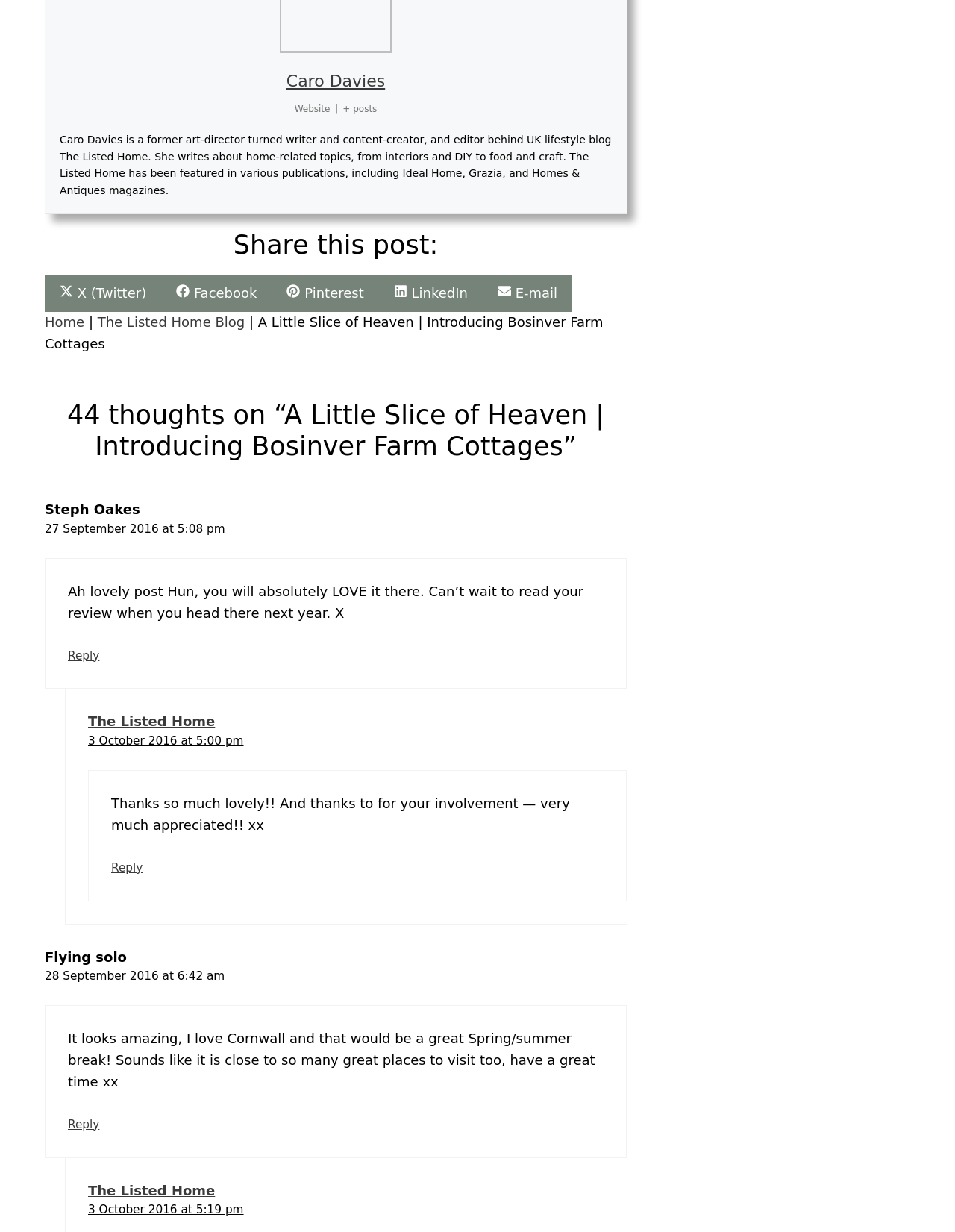Refer to the image and provide a thorough answer to this question:
How many comments are there on this blog post?

There are three comment sections on the page, each with a 'Comment meta' footer element, indicating that there are three comments on this blog post.